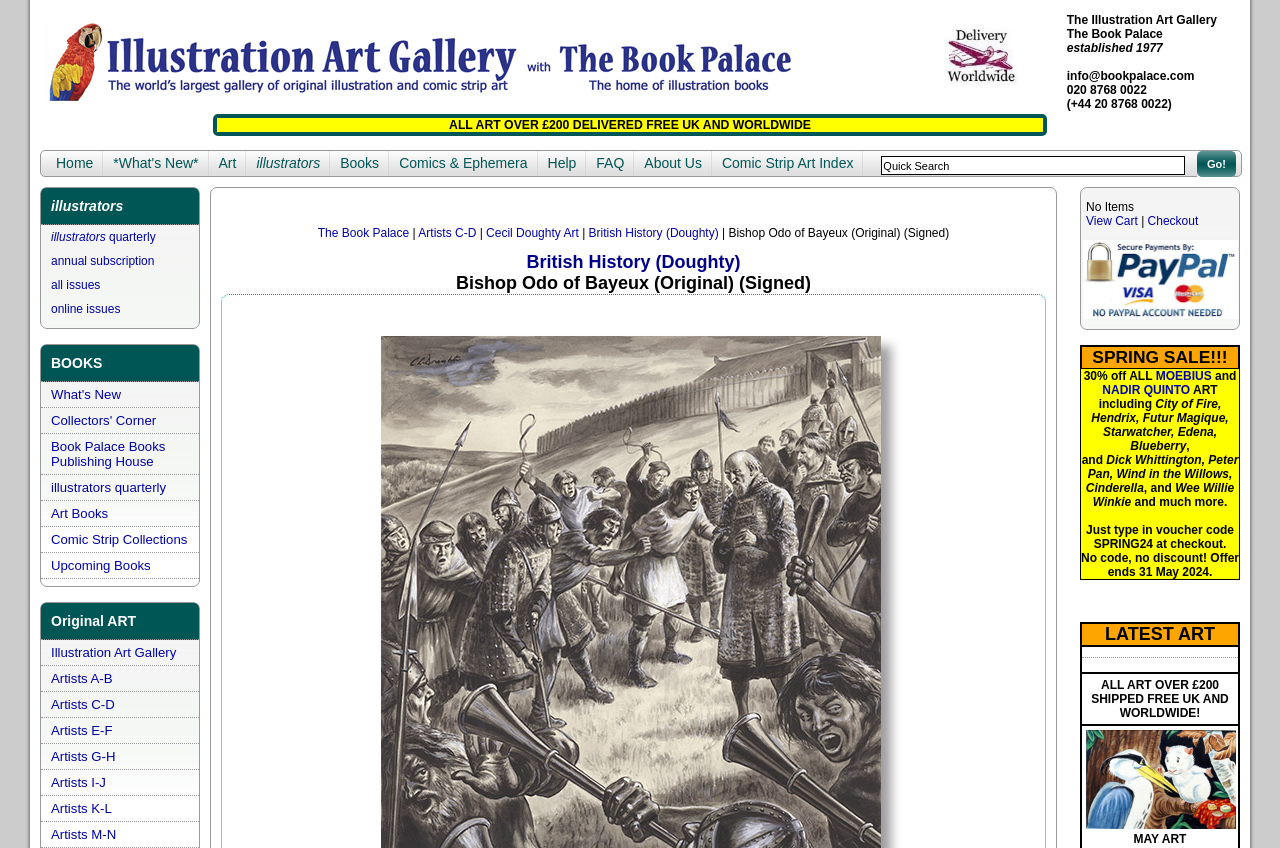Find the bounding box coordinates of the element's region that should be clicked in order to follow the given instruction: "Search for an illustrator". The coordinates should consist of four float numbers between 0 and 1, i.e., [left, top, right, bottom].

[0.689, 0.184, 0.926, 0.206]